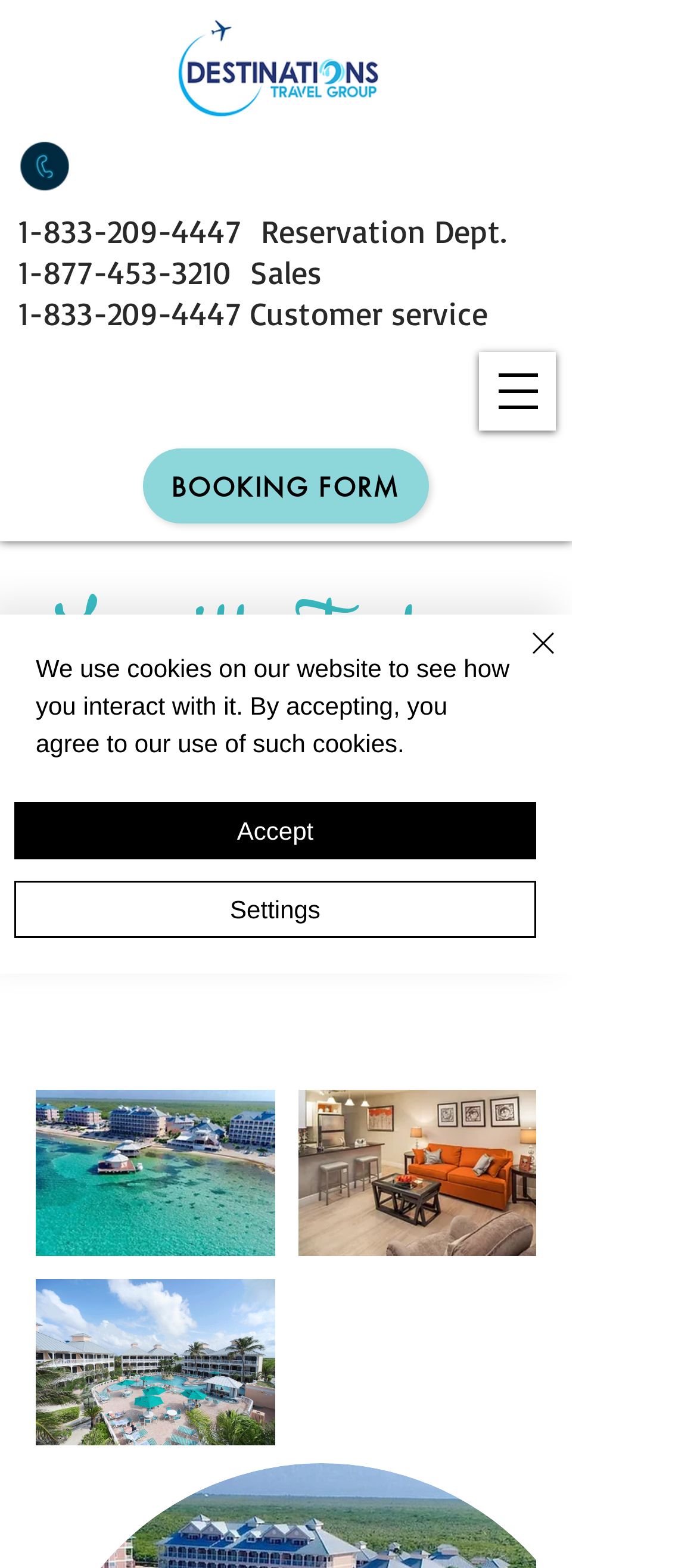Please provide the bounding box coordinates in the format (top-left x, top-left y, bottom-right x, bottom-right y). Remember, all values are floating point numbers between 0 and 1. What is the bounding box coordinate of the region described as: 1-833-209-4447

[0.026, 0.134, 0.346, 0.16]